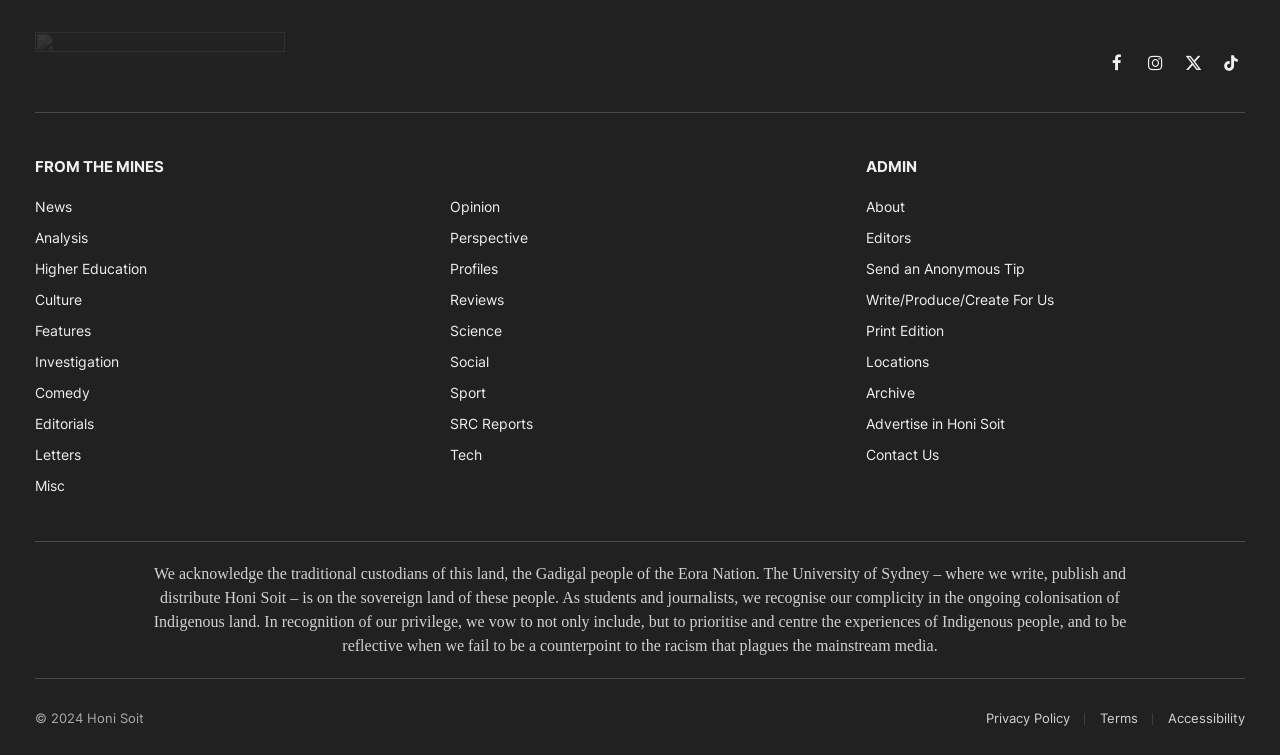What is the acknowledgement statement at the bottom of the webpage?
Refer to the image and give a detailed answer to the question.

I found a statement at the bottom of the webpage, which acknowledges the traditional custodians of the land, the Gadigal people of the Eora Nation, and recognizes the ongoing colonization of Indigenous land.